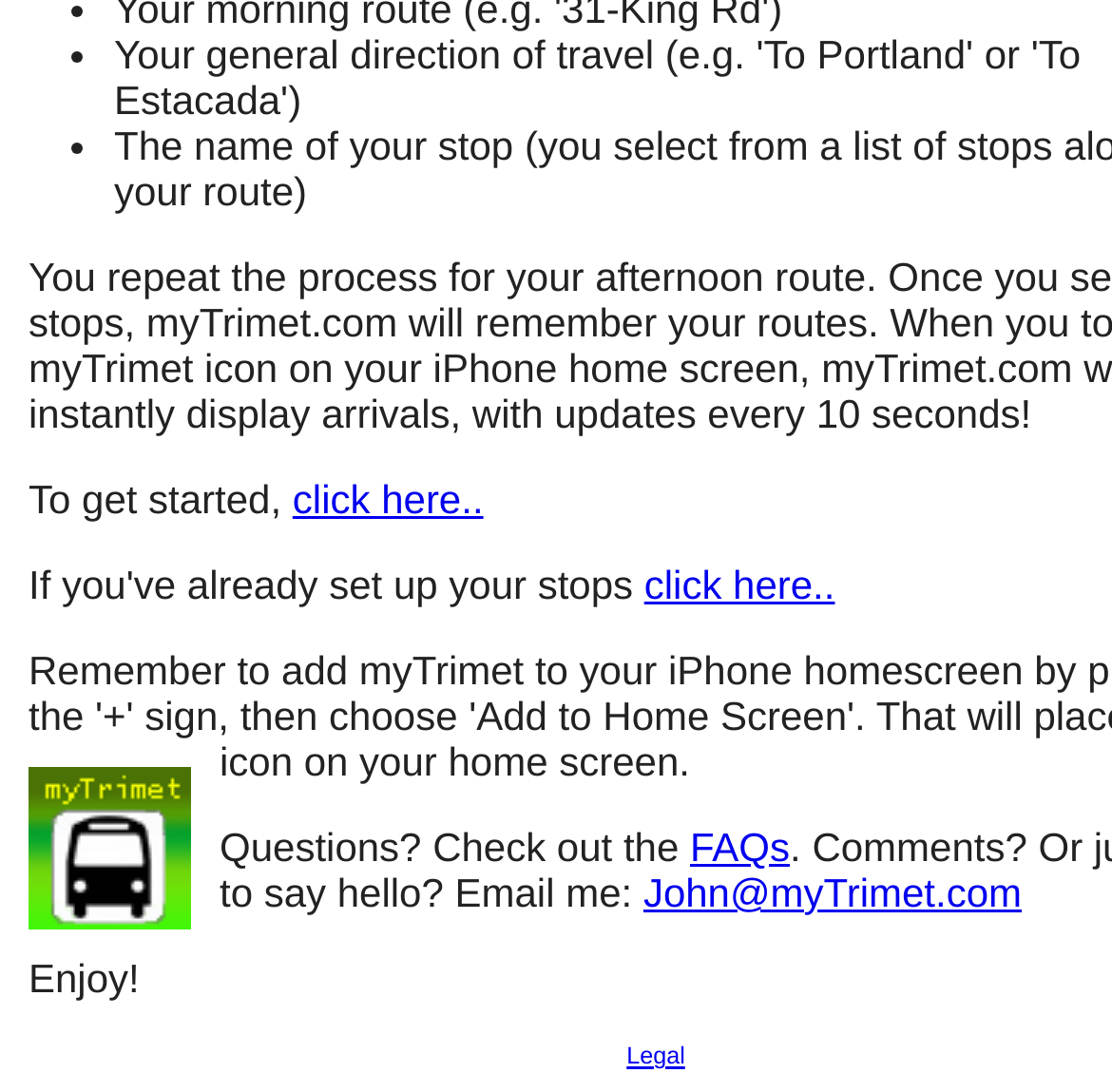Identify the bounding box coordinates for the UI element described as: "Legal". The coordinates should be provided as four floats between 0 and 1: [left, top, right, bottom].

[0.563, 0.953, 0.616, 0.979]